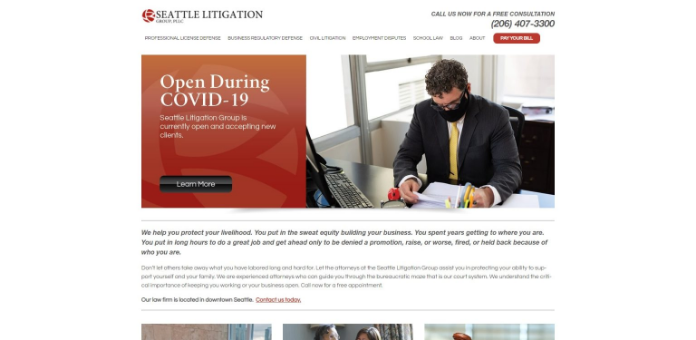What is displayed prominently in the background?
Provide a comprehensive and detailed answer to the question.

The banner in the background states 'Open During COVID-19', indicating that the firm is actively accepting new clients and providing continuous legal support, which reinforces their mission to protect clients' interests during challenging times.